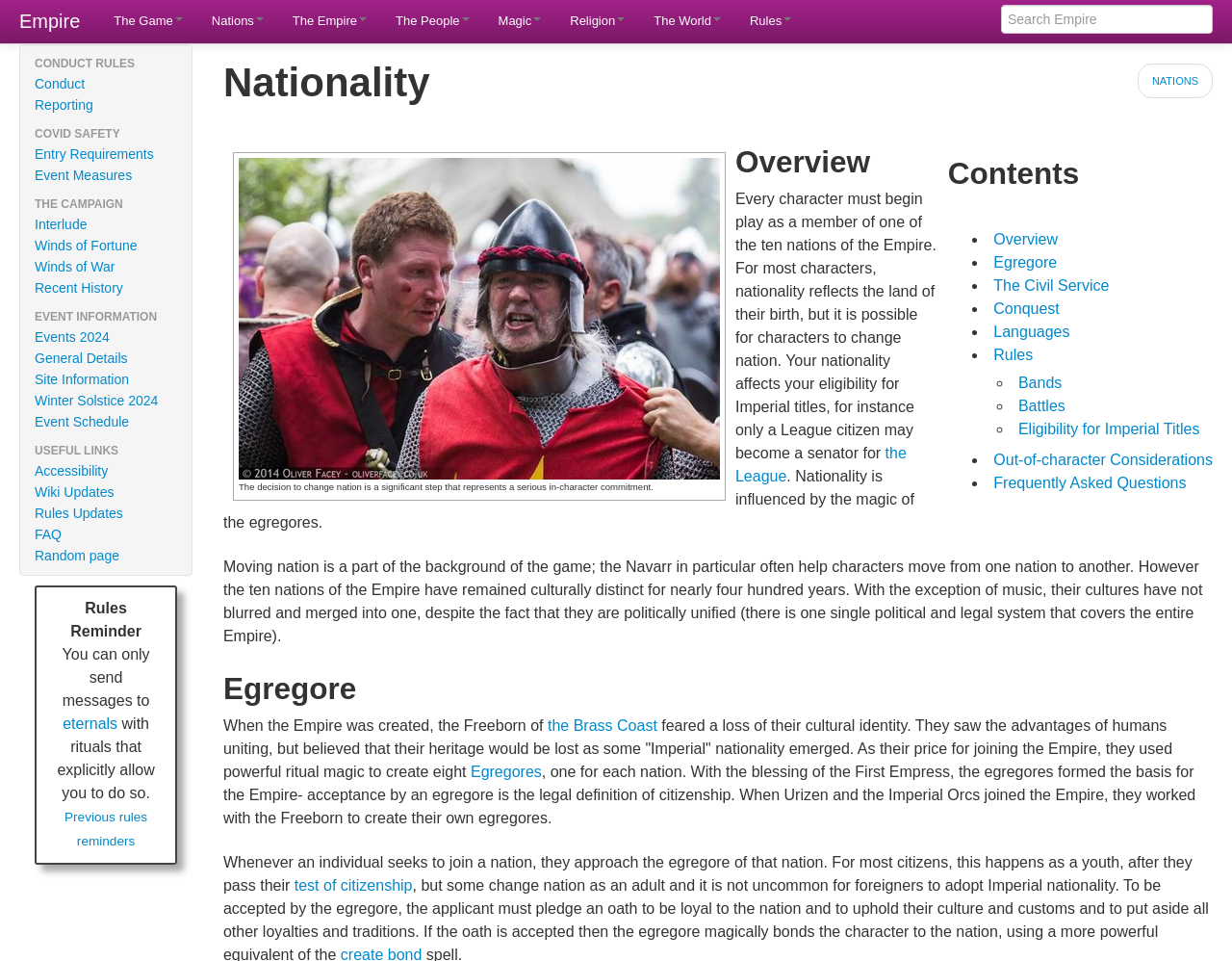Generate a thorough caption detailing the webpage content.

The webpage is about Nationality in the Empire, a fantasy world with its own history, politics, and magic. At the top, there are several links to different sections of the webpage, including "The Game", "Nations", "The Empire", "The People", "Magic", "Religion", "The World", and "Rules". 

Below these links, there is a search box labeled "Search Empire" that allows users to search for specific content within the webpage. 

The main content of the webpage is divided into several sections. The first section is titled "CONDUCT RULES" and contains links to rules related to conduct, reporting, and COVID safety. 

The next section is titled "THE CAMPAIGN" and contains links to information about the campaign, including interlude, winds of fortune, winds of war, and recent history. 

The following section is titled "EVENT INFORMATION" and contains links to information about events, including events in 2024, general details, site information, winter solstice 2024, and event schedule. 

The next section is titled "USEFUL LINKS" and contains links to accessibility, wiki updates, rules updates, FAQ, and random page. 

Below these sections, there is a reminder about rules and a link to previous rules reminders. 

On the right side of the webpage, there is a heading titled "Nationality" and a link to "NATIONS". 

The main content of the webpage continues with a section about the Dawnish House Orzel, which includes an image and a description of the house's history. 

Below this section, there is a heading titled "Contents" with links to overview, egregore, the civil service, conquest, languages, rules, bands, battles, eligibility for imperial titles, out-of-character considerations, and frequently asked questions. 

The webpage then continues with sections about overview, egregore, and nationality, which provide detailed information about the Empire's history, politics, and magic.